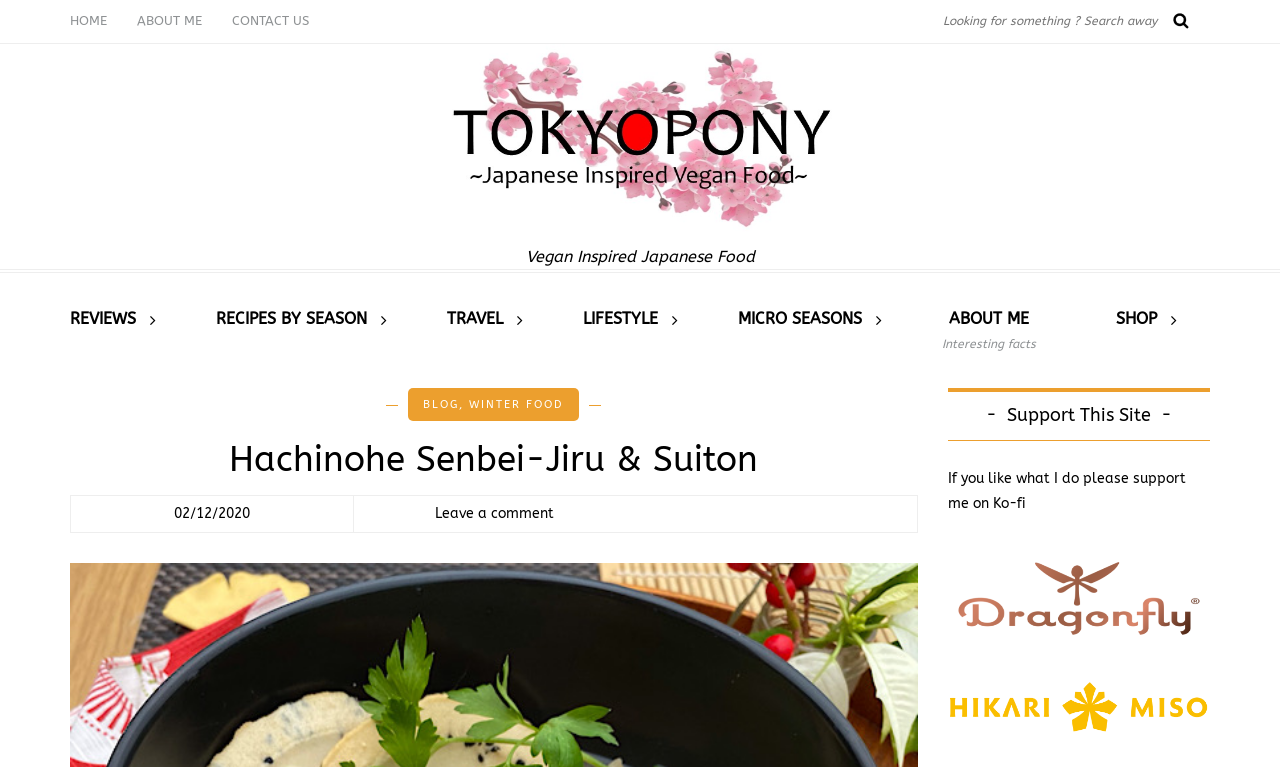Your task is to extract the text of the main heading from the webpage.

Hachinohe Senbei-Jiru & Suiton